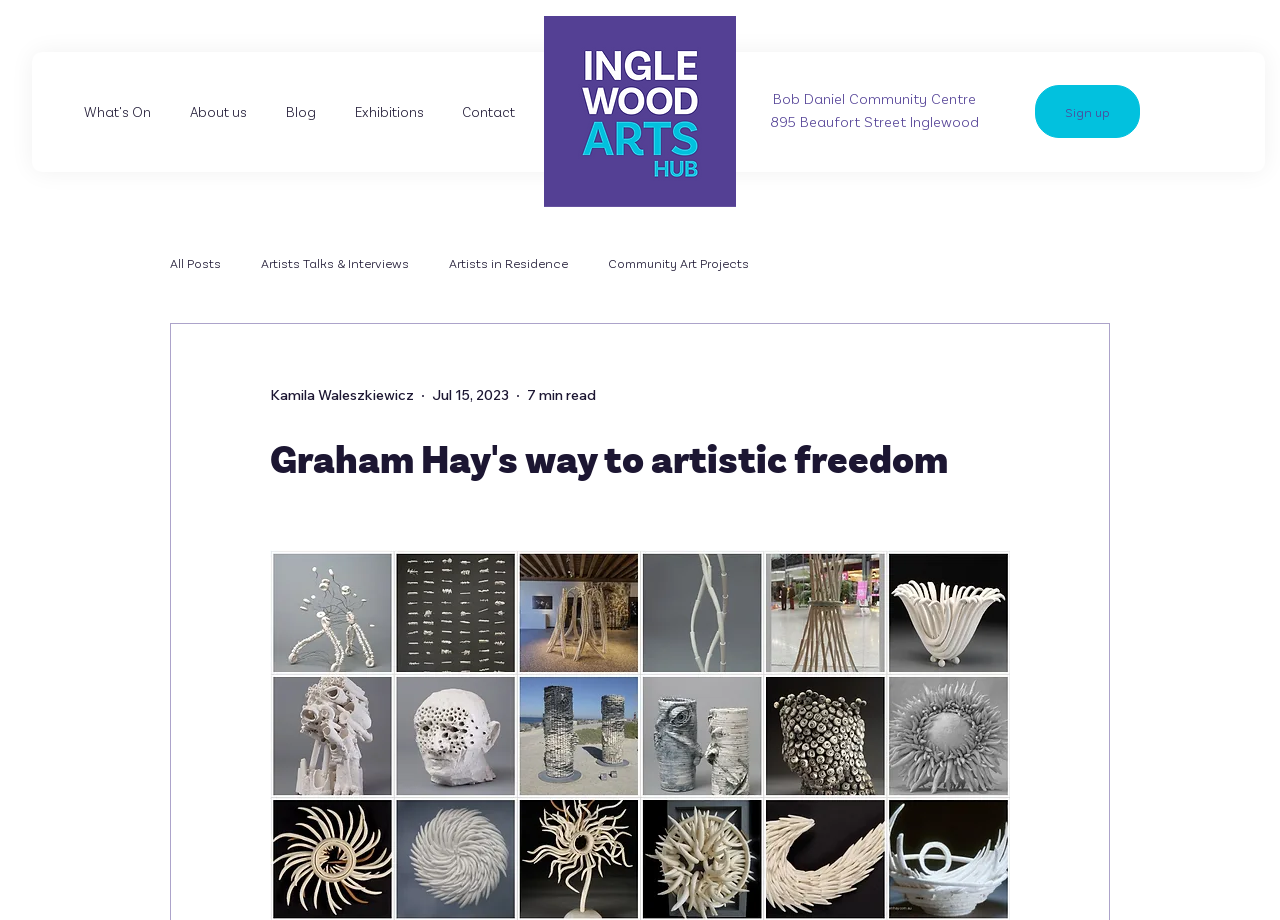Locate and extract the headline of this webpage.

Graham Hay's way to artistic freedom